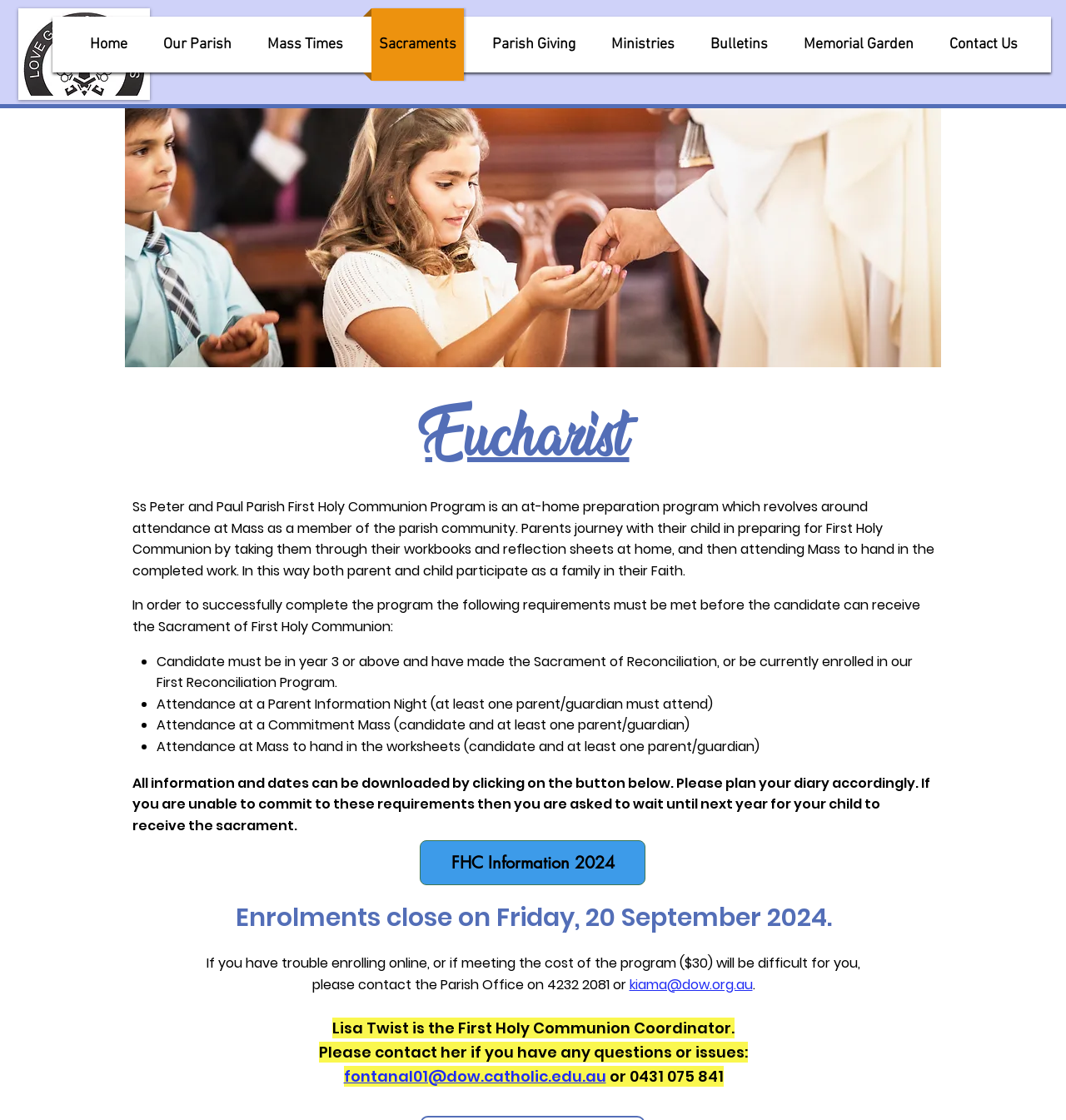With reference to the image, please provide a detailed answer to the following question: What is the name of the parish?

I inferred this answer by looking at the image description 'sspeter_and_paul_edited.jpg' and the text 'Ss Peter and Paul Parish First Holy Communion Program' which suggests that the parish name is Ss Peter and Paul Parish.